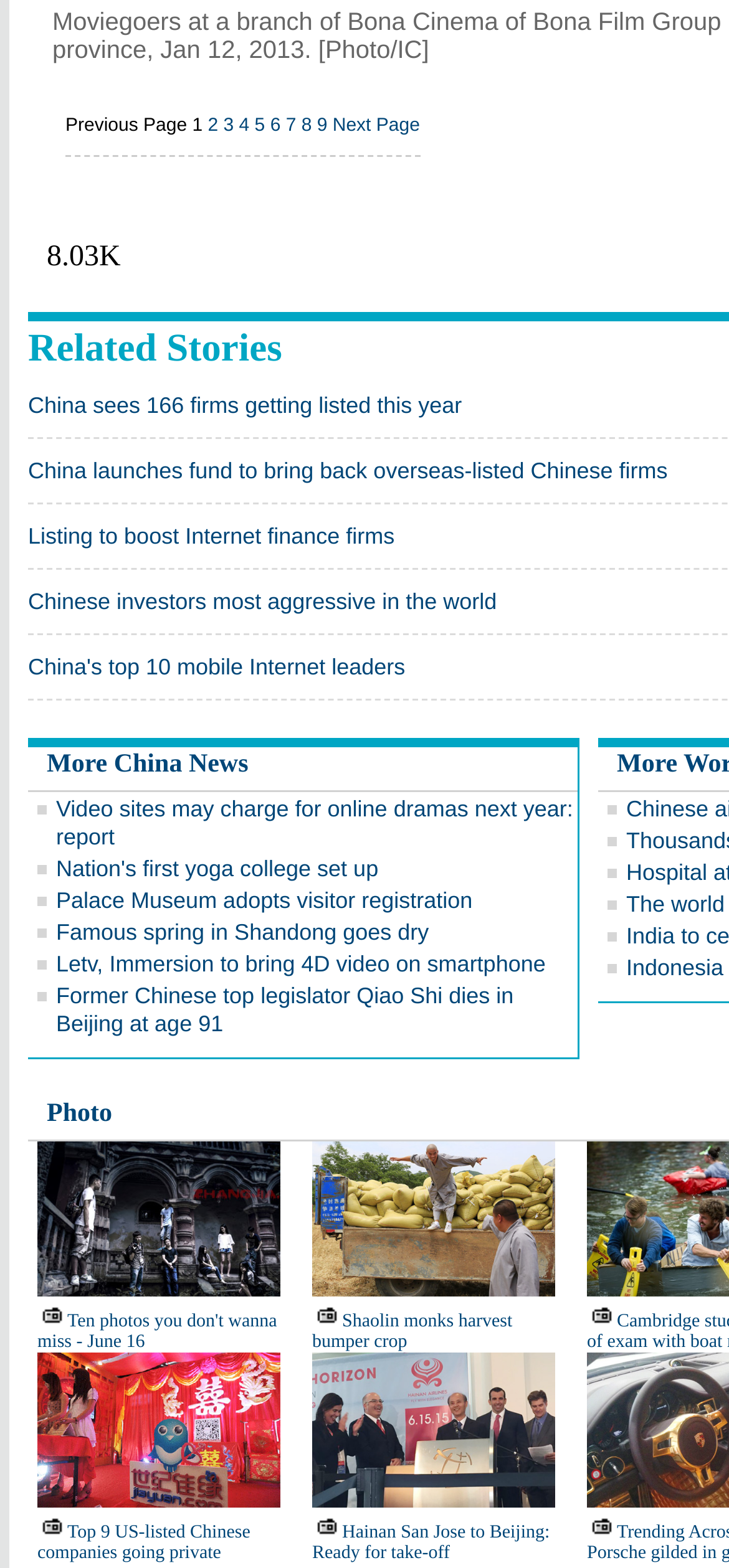Please identify the bounding box coordinates of the clickable region that I should interact with to perform the following instruction: "View more China news". The coordinates should be expressed as four float numbers between 0 and 1, i.e., [left, top, right, bottom].

[0.064, 0.479, 0.341, 0.497]